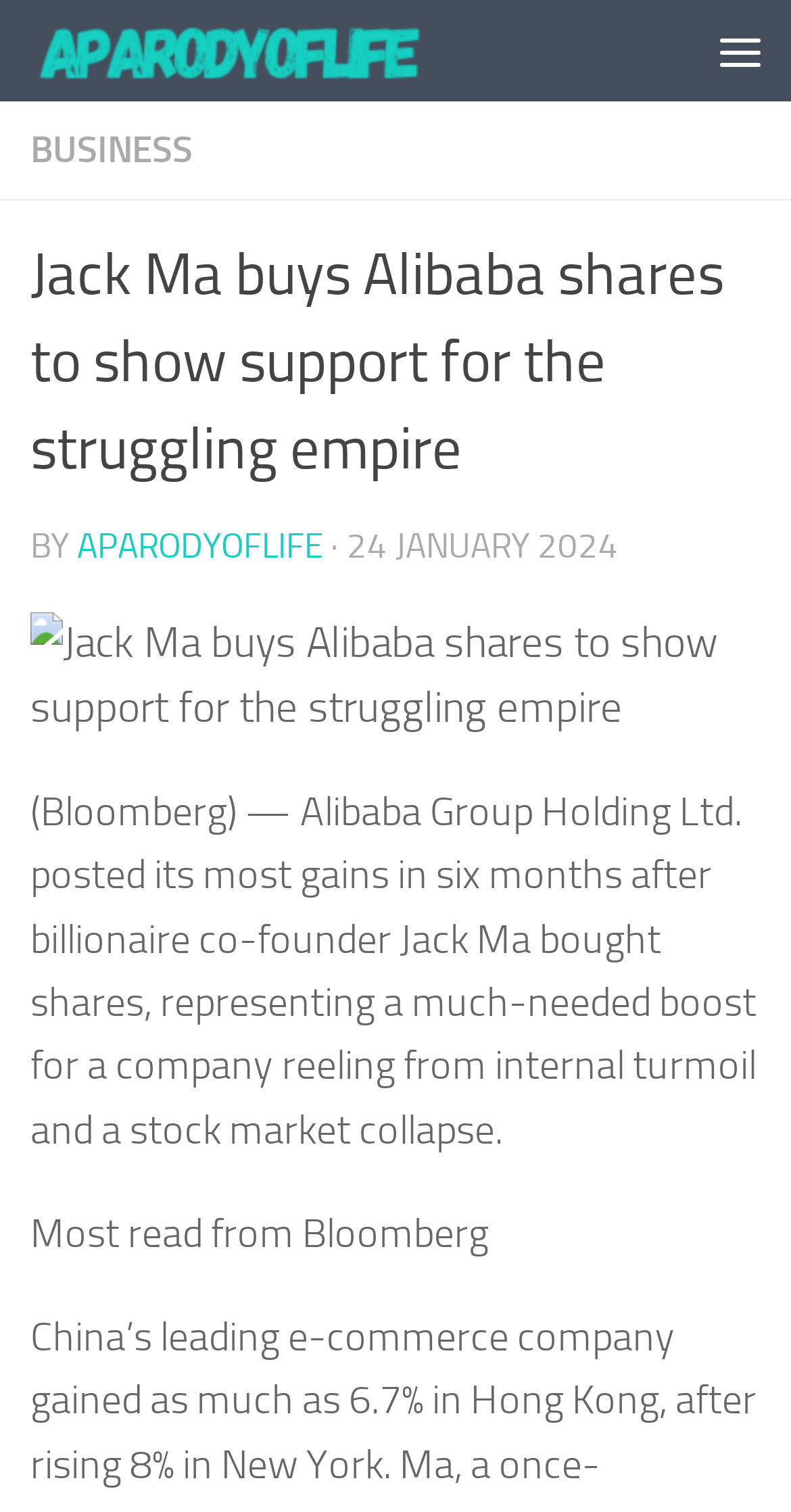Generate an in-depth caption that captures all aspects of the webpage.

The webpage appears to be a news article page. At the top-left corner, there is a "Skip to content" link, followed by a "Home page" link. On the top-right corner, there is a "Menu" button. 

Below the top navigation bar, the main content area is divided into two sections. On the left side, there is a section with a heading that matches the title of the webpage, "Jack Ma buys Alibaba shares to show support for the struggling empire". This section also contains the author's name, "APARODYOFLIFE", and the publication date, "24 JANUARY 2024". 

To the right of the heading, there is an image related to the article. Below the image, there is a brief summary of the article, stating that Alibaba Group Holding Ltd. posted its most gains in six months after billionaire co-founder Jack Ma bought shares. 

Further down, there is a section titled "Most read from Bloomberg", which likely contains links to other popular news articles from the same source.